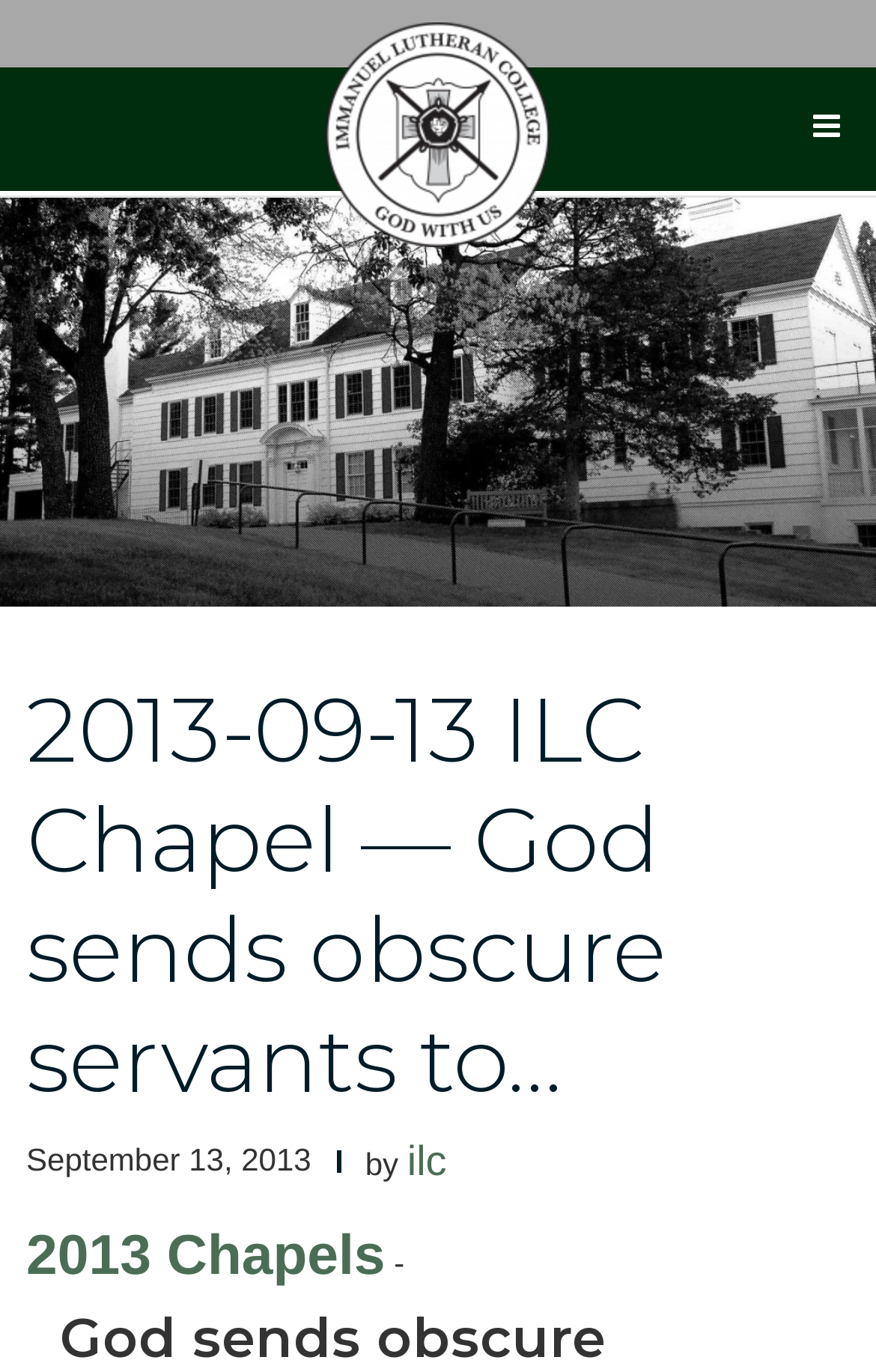Please provide a comprehensive response to the question below by analyzing the image: 
What is the title of the chapel?

I found the title by looking at the heading element with a bounding box coordinate of [0.03, 0.492, 0.97, 0.813] and contains the link text '2013-09-13 ILC Chapel — God sends obscure servants to…'.